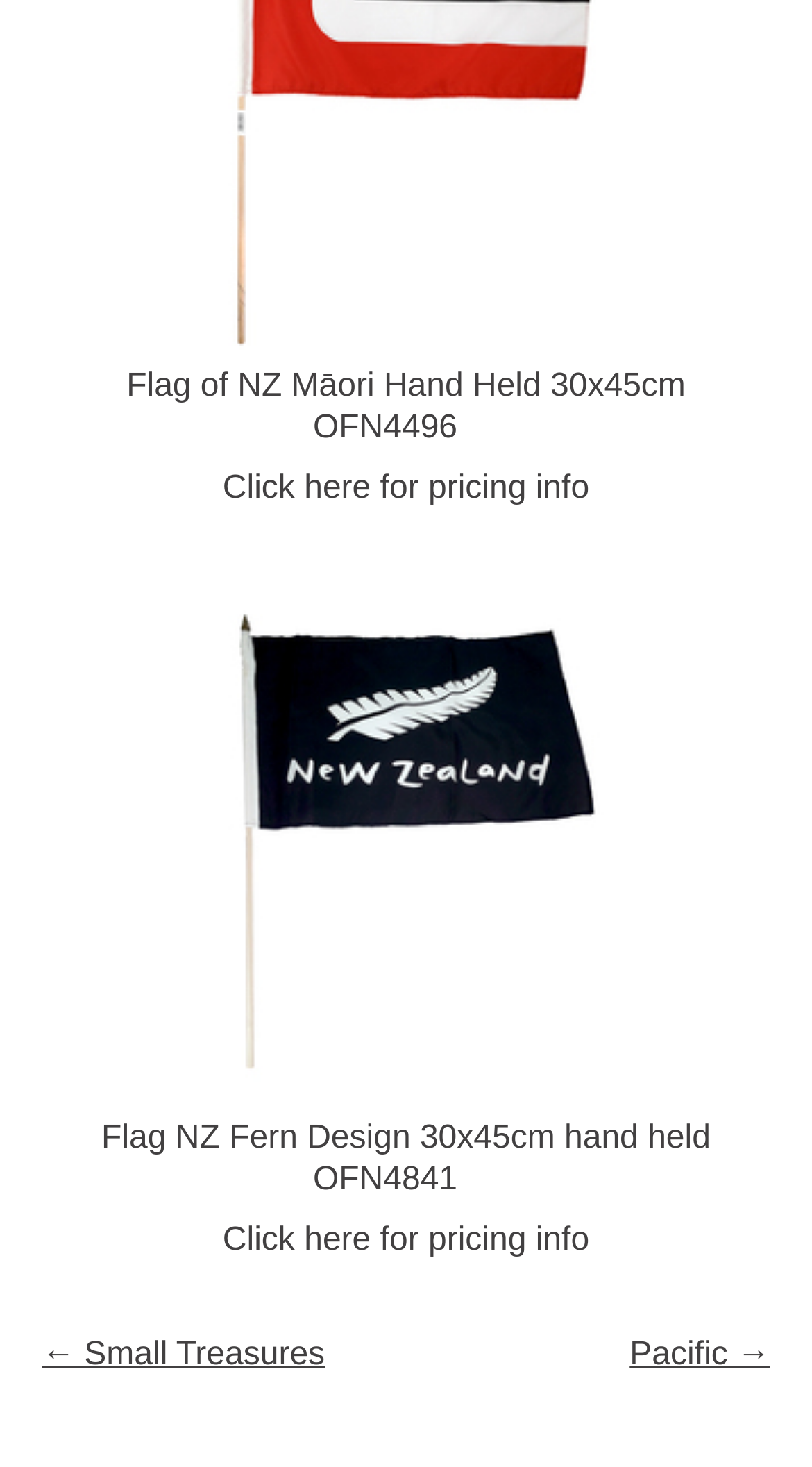Please determine the bounding box coordinates for the element with the description: "Pacific →".

[0.775, 0.912, 0.949, 0.936]